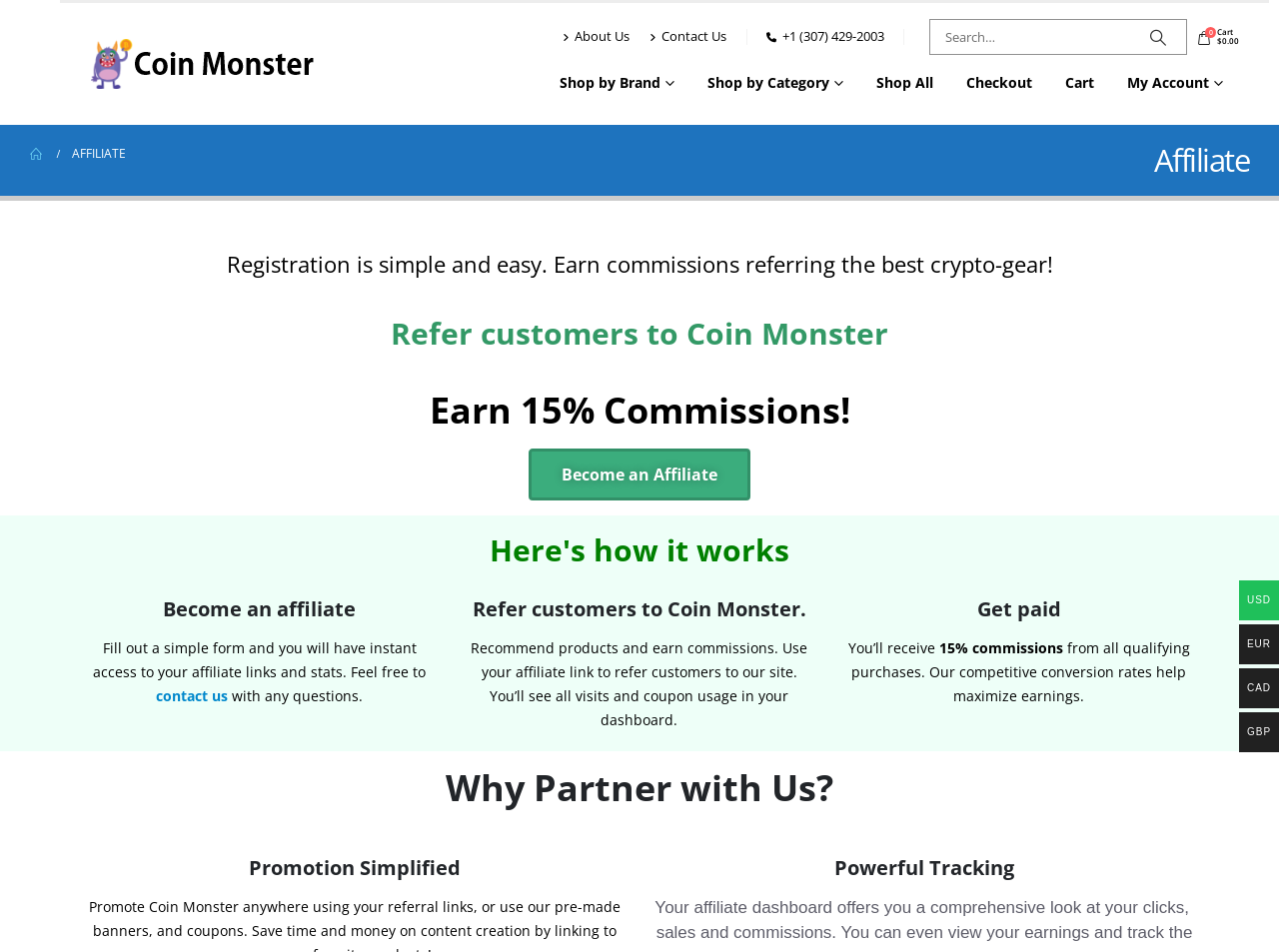Respond concisely with one word or phrase to the following query:
What is the purpose of the affiliate program according to the webpage?

Earn commissions referring crypto-gear